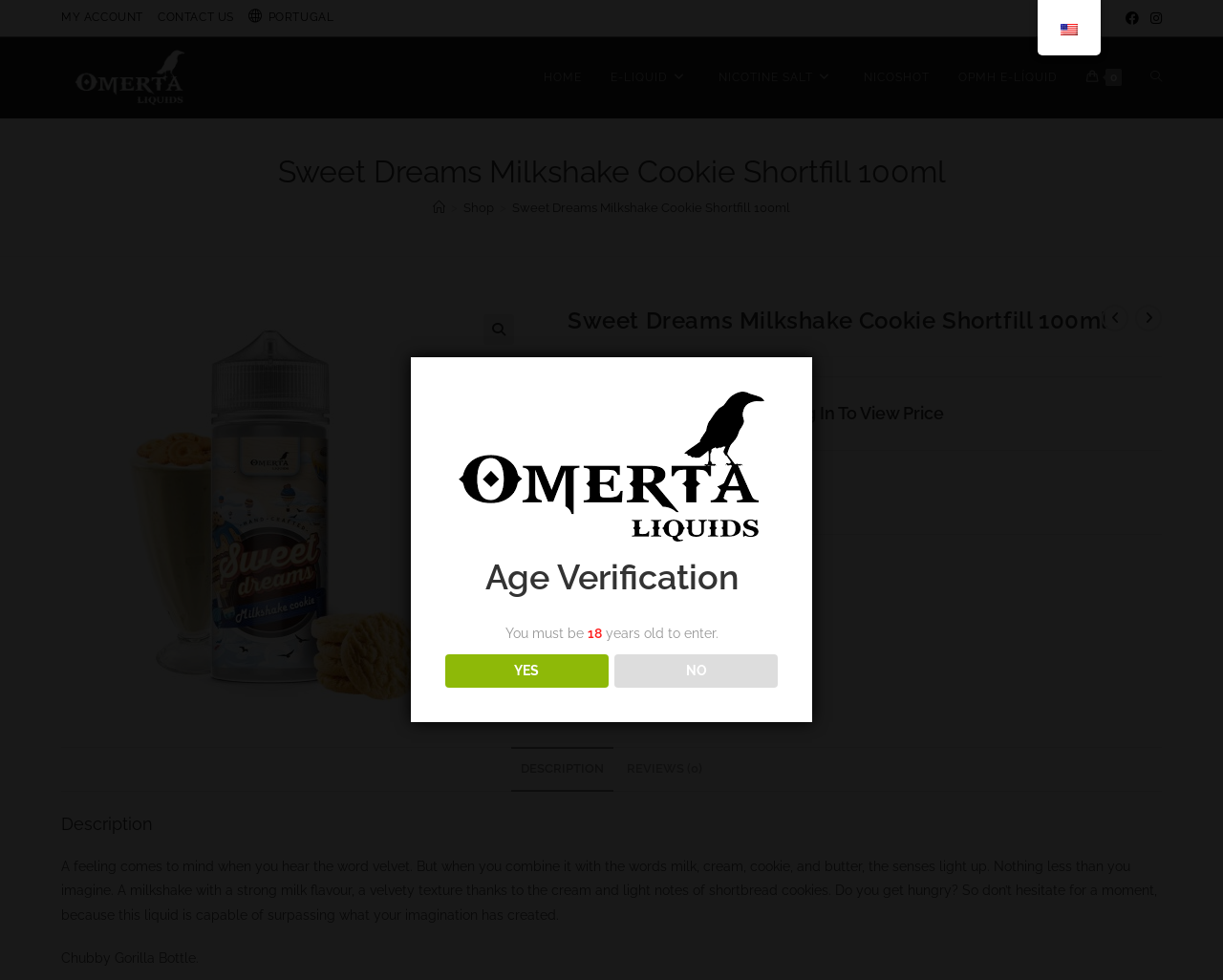Determine the bounding box coordinates of the clickable element necessary to fulfill the instruction: "Verify your age". Provide the coordinates as four float numbers within the 0 to 1 range, i.e., [left, top, right, bottom].

[0.364, 0.668, 0.497, 0.702]